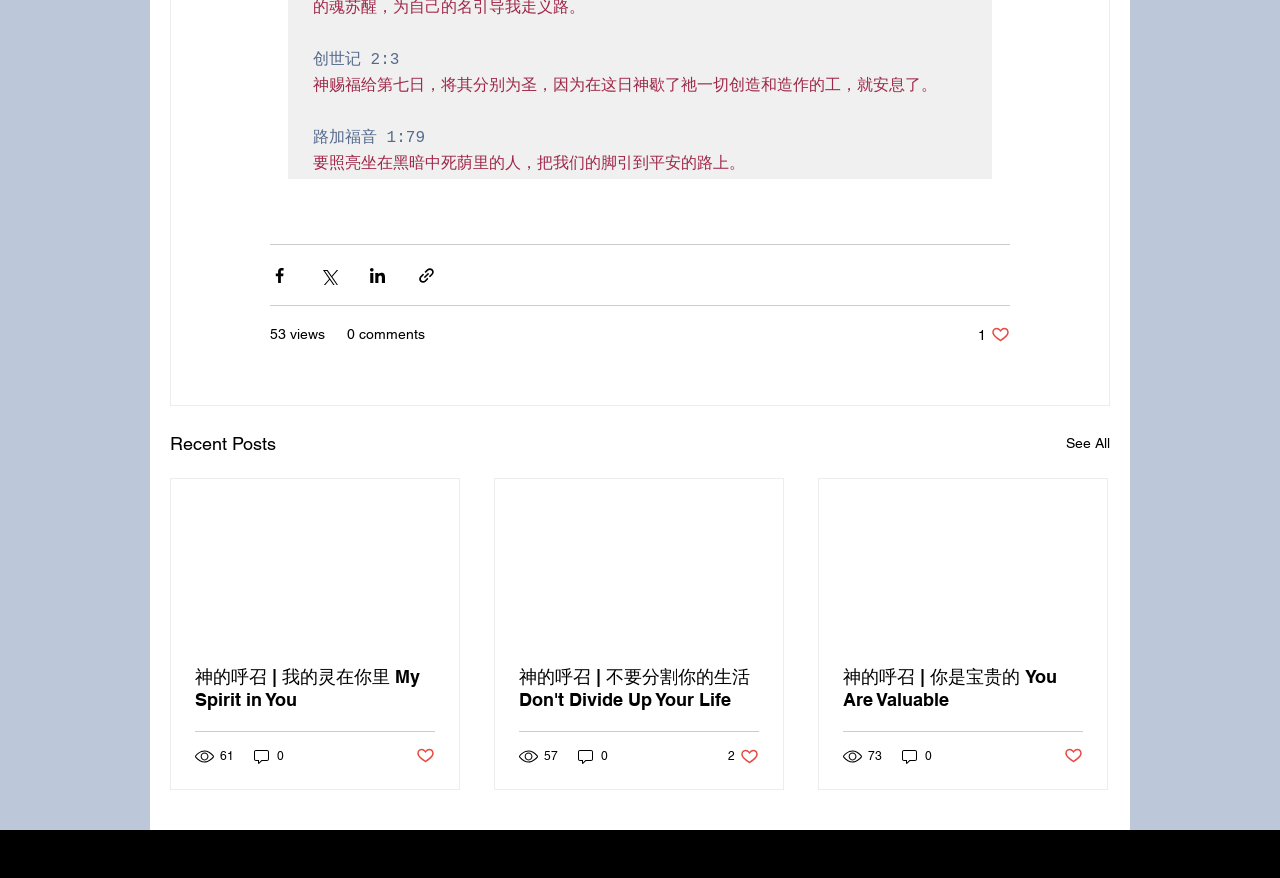Determine the bounding box coordinates of the region I should click to achieve the following instruction: "Share via Twitter". Ensure the bounding box coordinates are four float numbers between 0 and 1, i.e., [left, top, right, bottom].

[0.249, 0.302, 0.264, 0.324]